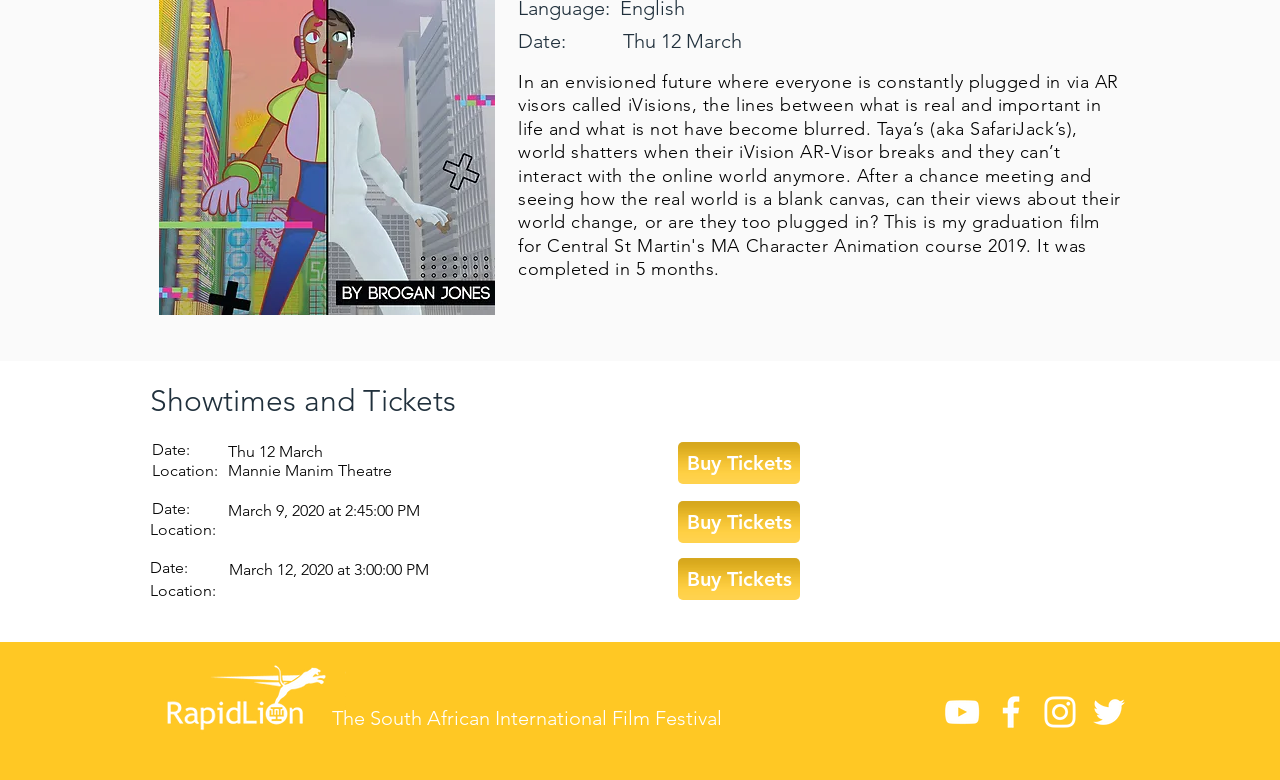Identify the bounding box coordinates for the UI element that matches this description: "aria-label="White Instagram Icon"".

[0.812, 0.886, 0.845, 0.94]